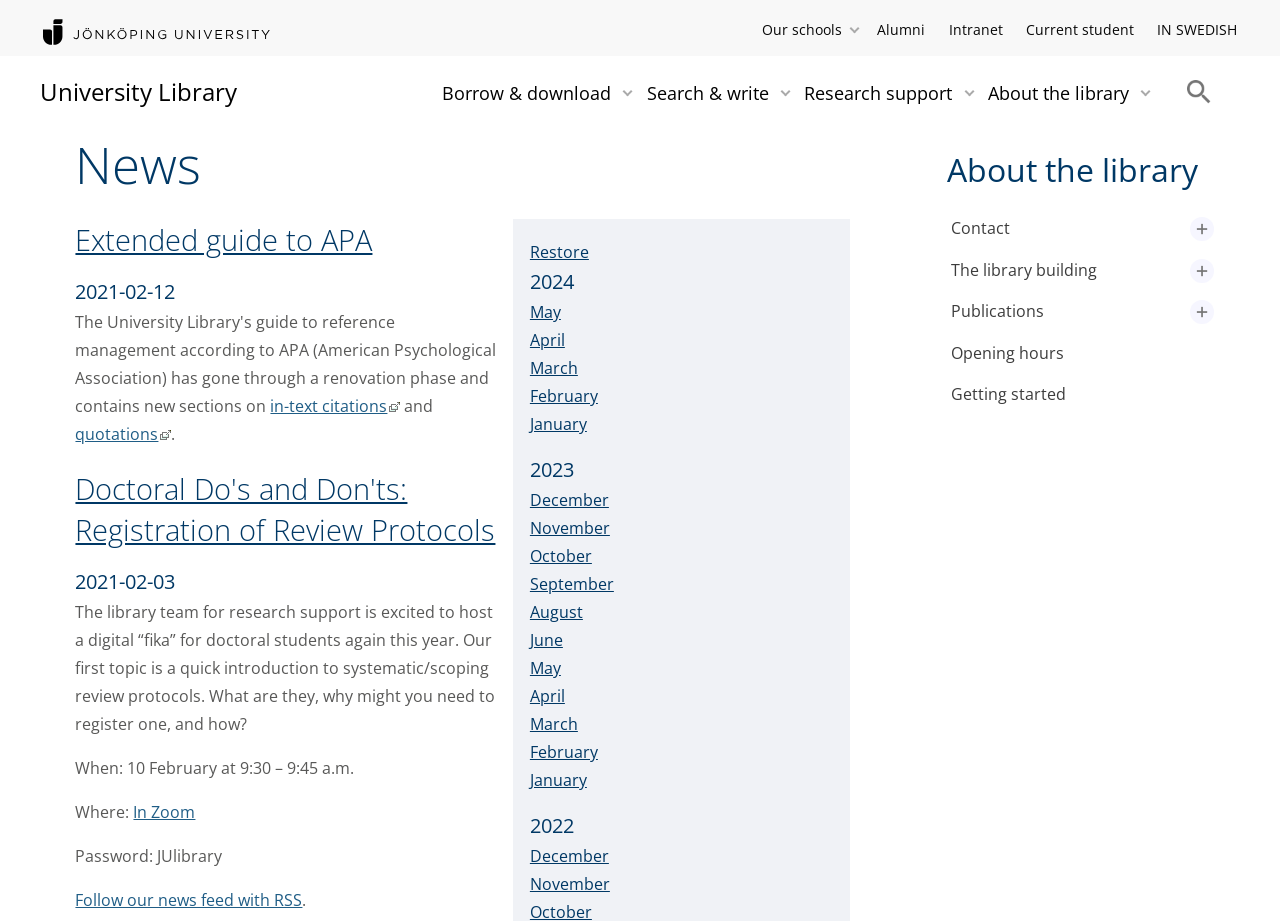Please provide the bounding box coordinates for the element that needs to be clicked to perform the instruction: "Click the 'About the library' link in the side menu". The coordinates must consist of four float numbers between 0 and 1, formatted as [left, top, right, bottom].

[0.74, 0.14, 0.956, 0.225]